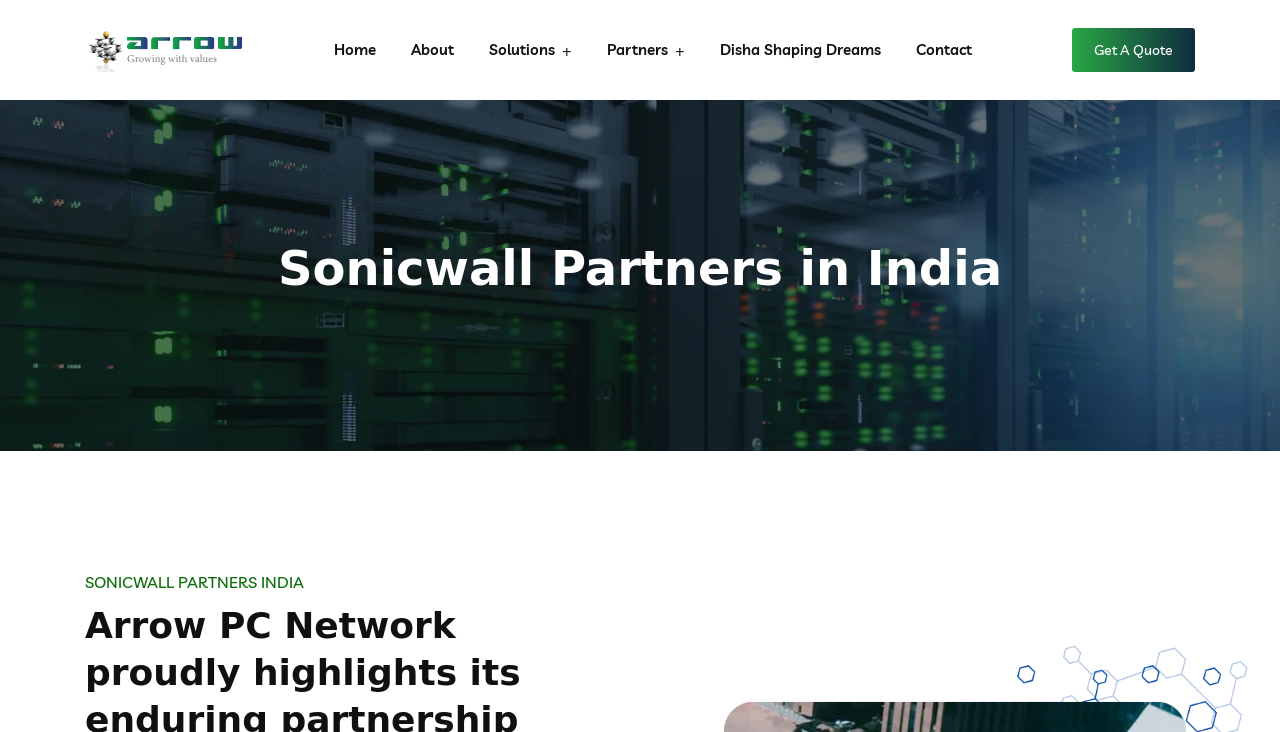Please identify the coordinates of the bounding box that should be clicked to fulfill this instruction: "go to Home".

[0.261, 0.0, 0.294, 0.137]